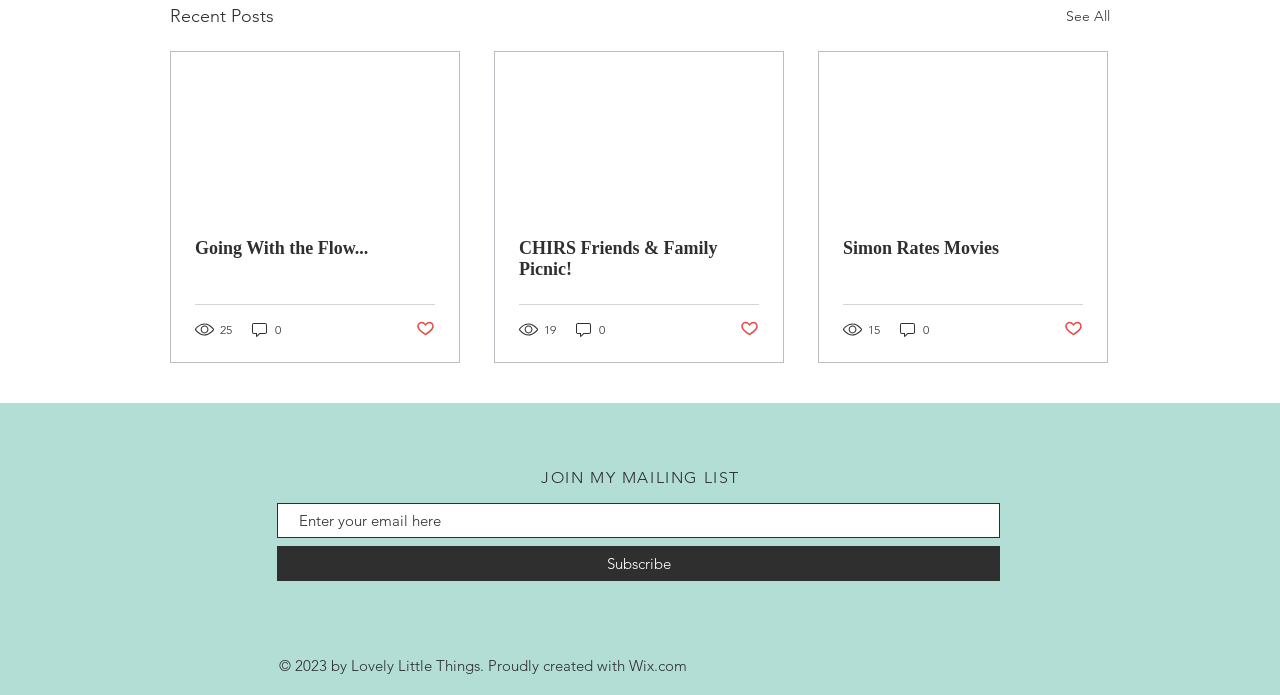Analyze the image and answer the question with as much detail as possible: 
How many social media platforms are listed in the social bar?

The social bar at the bottom of the page lists two social media platforms, YouTube and Facebook, as links.